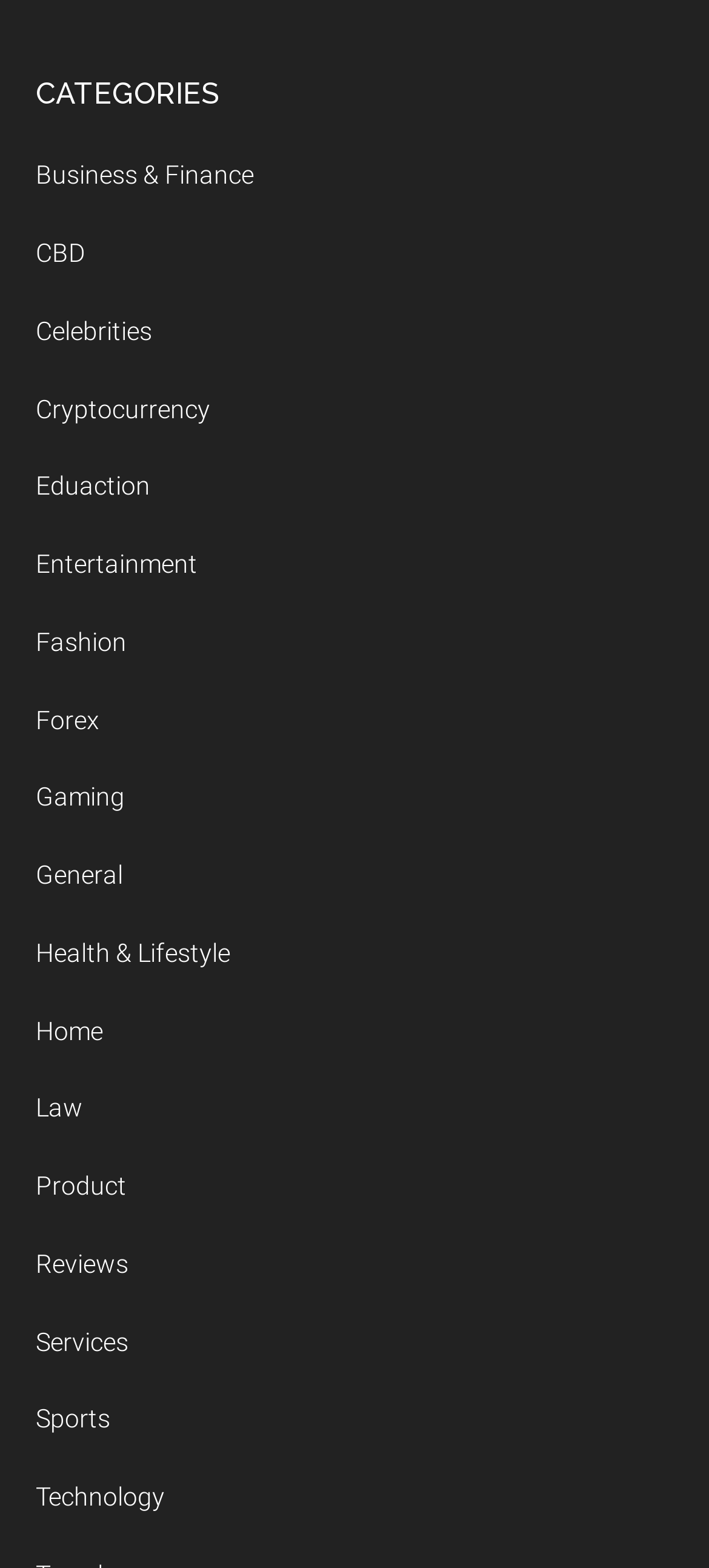Please determine the bounding box coordinates of the element to click on in order to accomplish the following task: "Go to Health & Lifestyle". Ensure the coordinates are four float numbers ranging from 0 to 1, i.e., [left, top, right, bottom].

[0.05, 0.598, 0.324, 0.617]